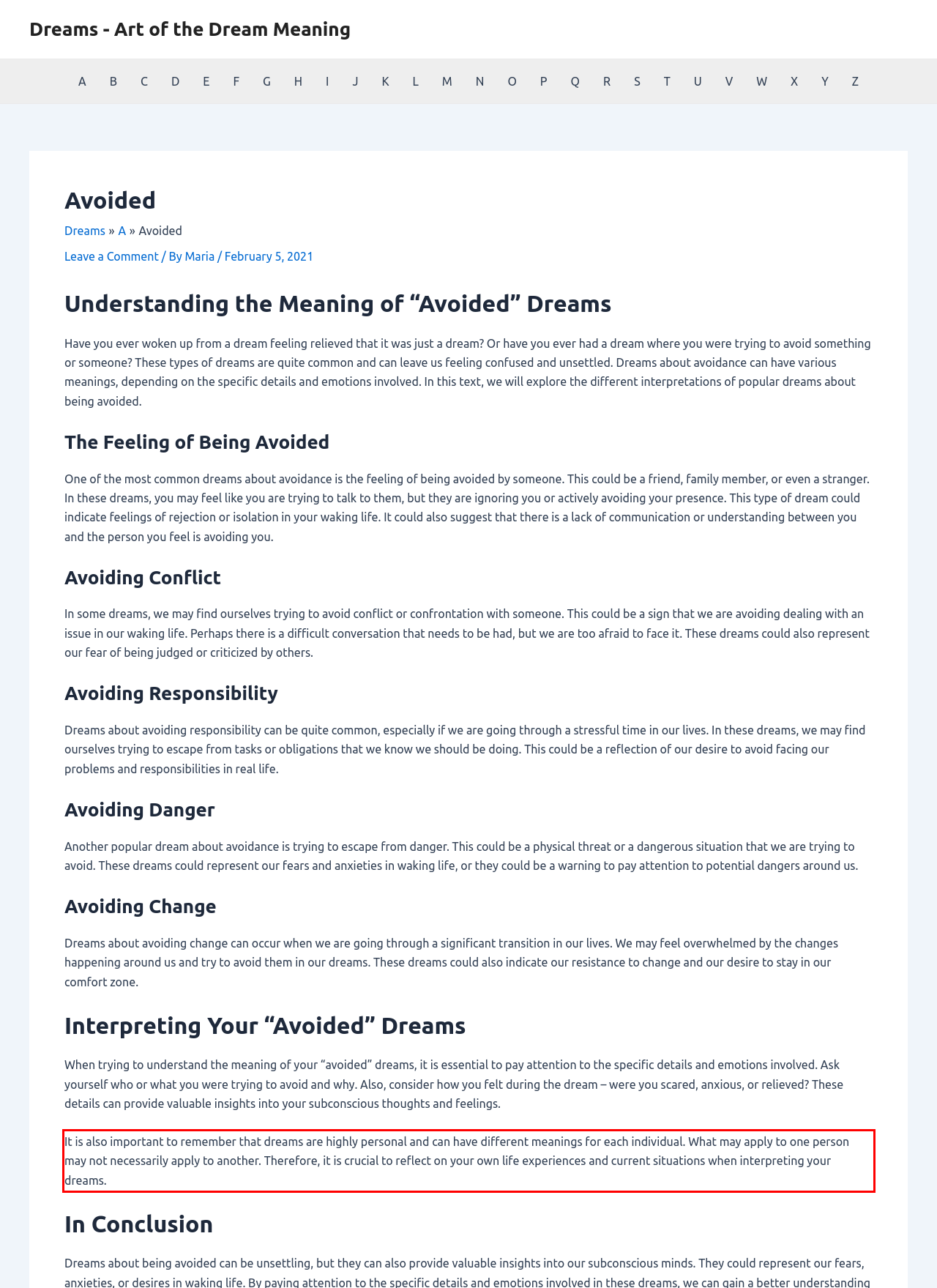With the given screenshot of a webpage, locate the red rectangle bounding box and extract the text content using OCR.

It is also important to remember that dreams are highly personal and can have different meanings for each individual. What may apply to one person may not necessarily apply to another. Therefore, it is crucial to reflect on your own life experiences and current situations when interpreting your dreams.